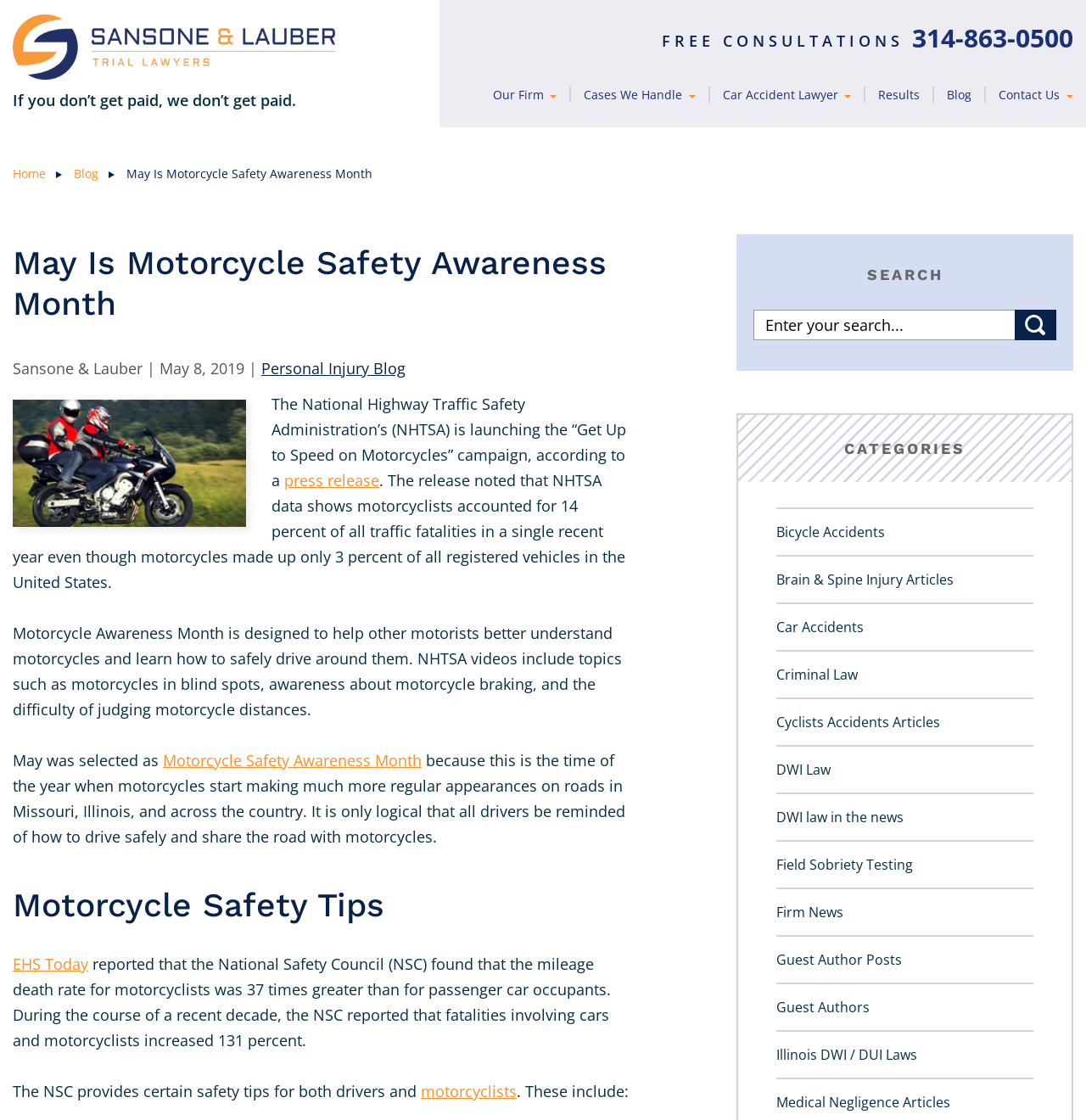Determine the bounding box coordinates of the target area to click to execute the following instruction: "Search for something."

[0.694, 0.277, 0.973, 0.304]